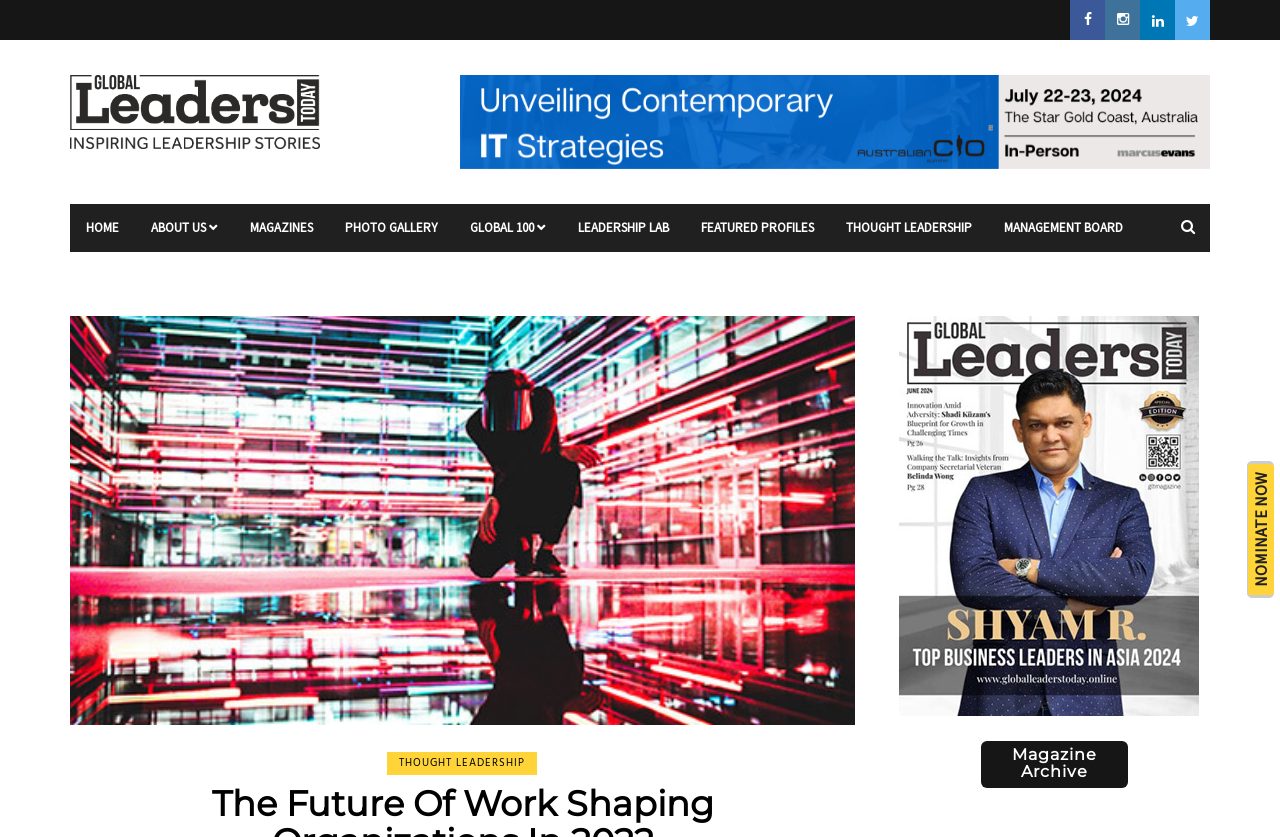Can you give a detailed response to the following question using the information from the image? What type of icons are used in the top navigation bar?

The icons '', '', '', and '' are commonly used to represent social media platforms, such as Facebook, Twitter, LinkedIn, and Instagram, respectively. Their presence in the top navigation bar suggests that the website has a social media presence and allows users to connect with it on these platforms.